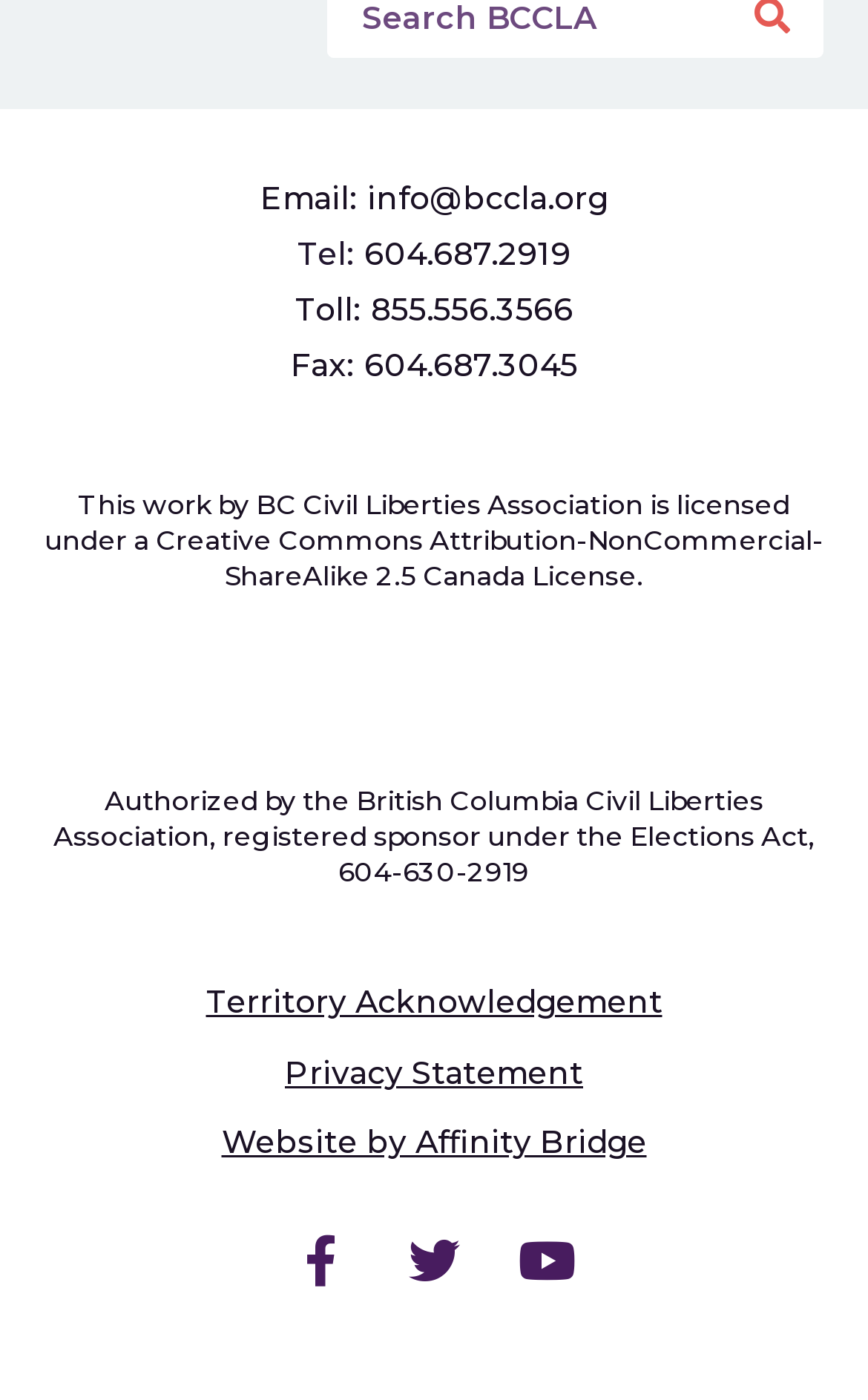Please determine the bounding box coordinates of the element to click in order to execute the following instruction: "Visit Facebook page". The coordinates should be four float numbers between 0 and 1, specified as [left, top, right, bottom].

[0.31, 0.864, 0.428, 0.937]